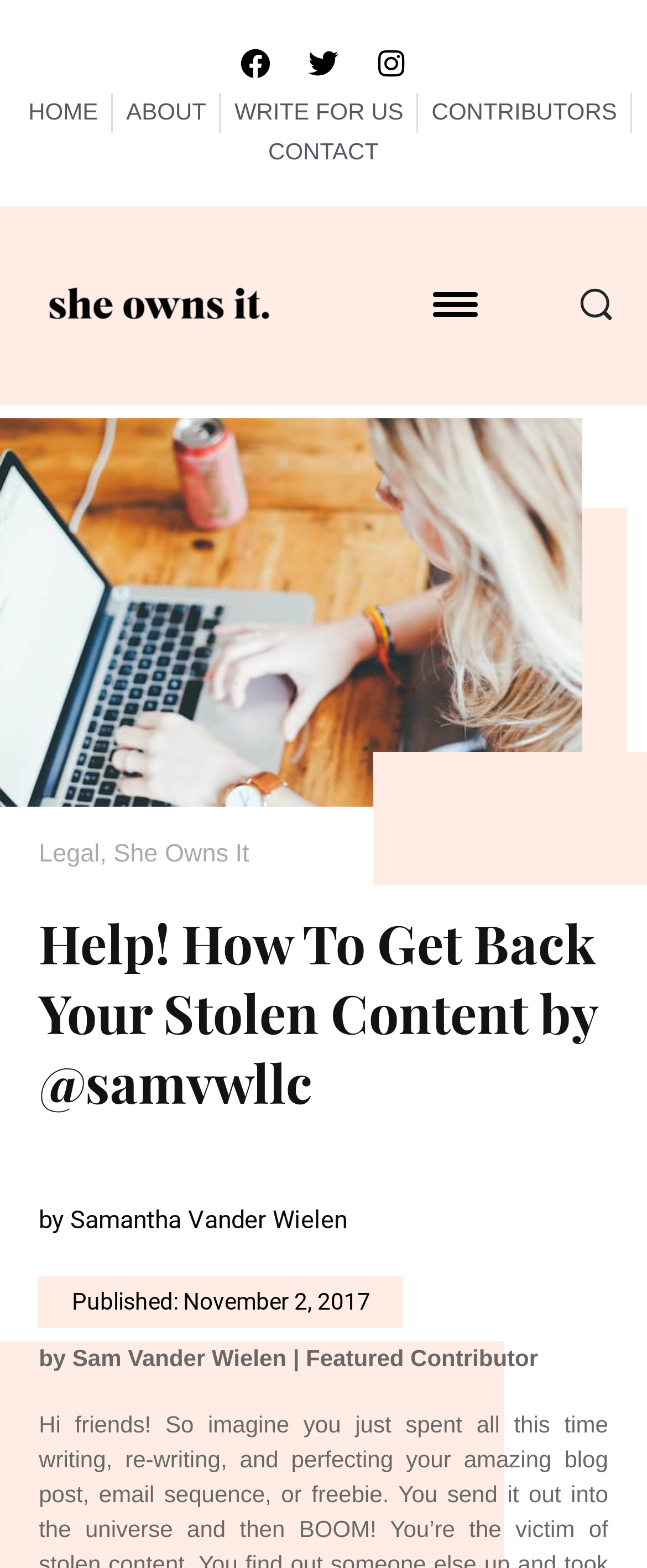Identify the bounding box coordinates of the region that should be clicked to execute the following instruction: "Search for something".

[0.896, 0.183, 0.949, 0.205]